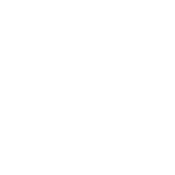Thoroughly describe the content and context of the image.

The image showcases the "HP4250/4350 Fuser Unit," which is a crucial component for HP printers, specifically designed for the HP 4250 and HP 4350 models. This fuser unit plays a vital role in the printing process by bonding toner to paper, ensuring high-quality prints. It is typically characterized by its robust construction and efficient performance. The product is prominently featured in the context of related items available on the webpage, indicating a selection of essential printing supplies from Foshan Ascend Technology Co., Ltd.